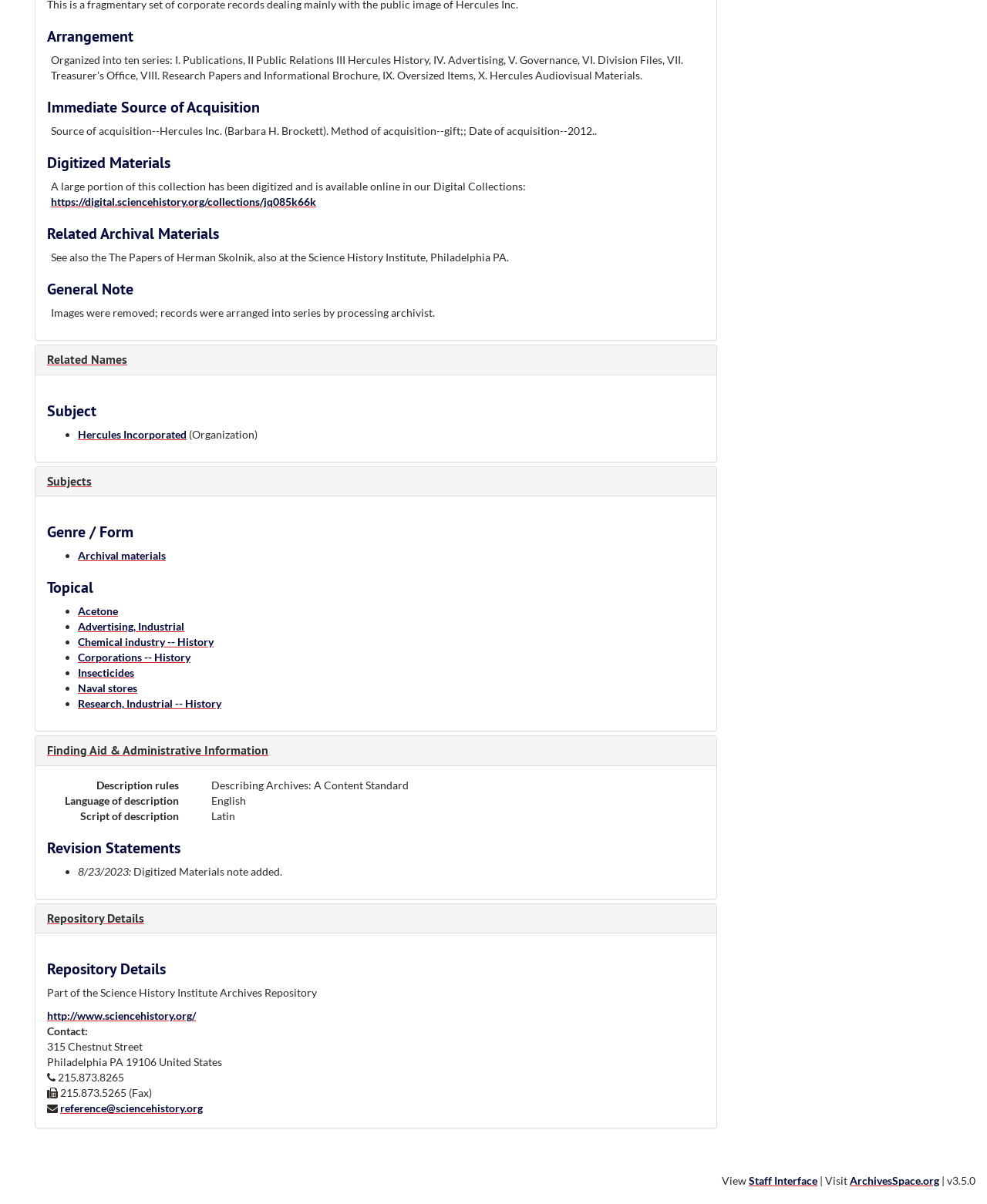Please mark the clickable region by giving the bounding box coordinates needed to complete this instruction: "Learn more about Hercules Incorporated".

[0.079, 0.355, 0.189, 0.366]